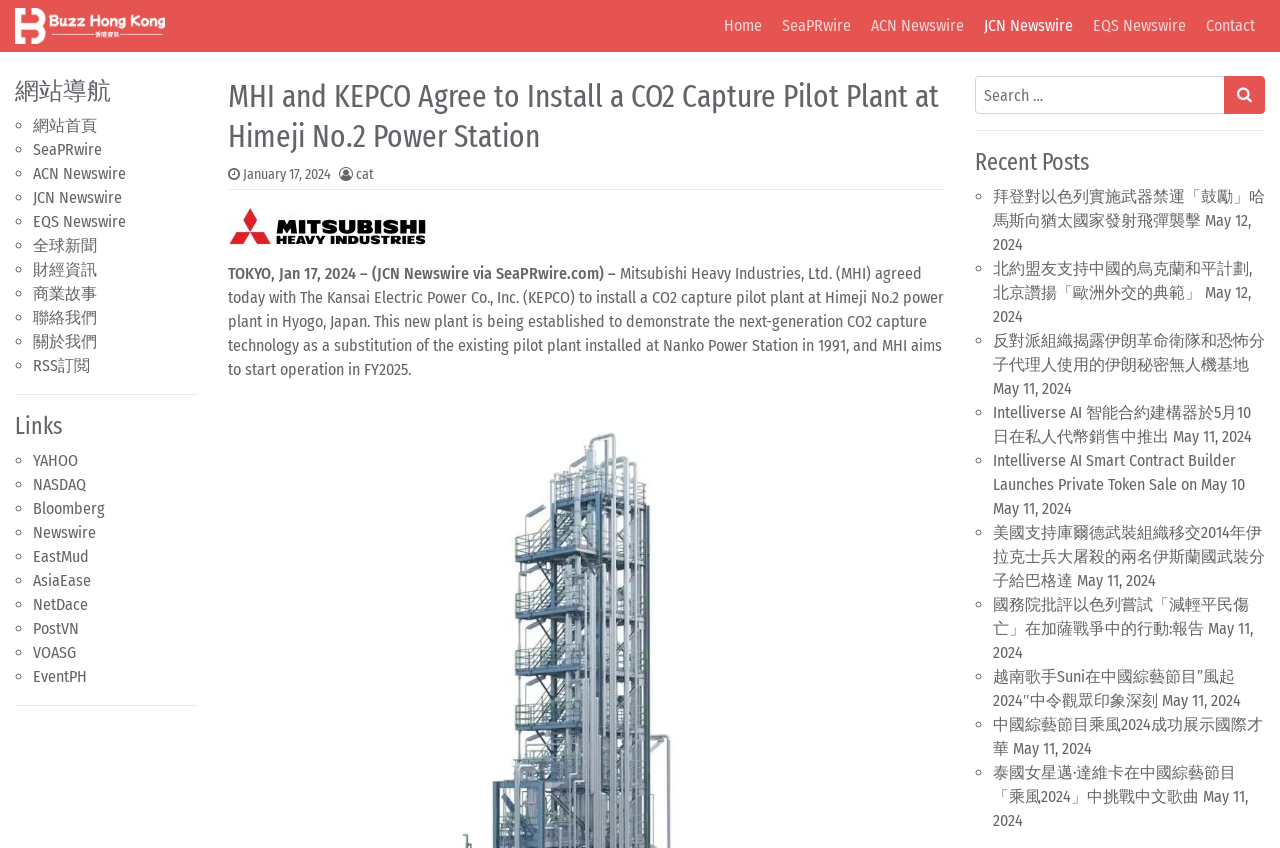Identify the main title of the webpage and generate its text content.

MHI and KEPCO Agree to Install a CO2 Capture Pilot Plant at Himeji No.2 Power Station